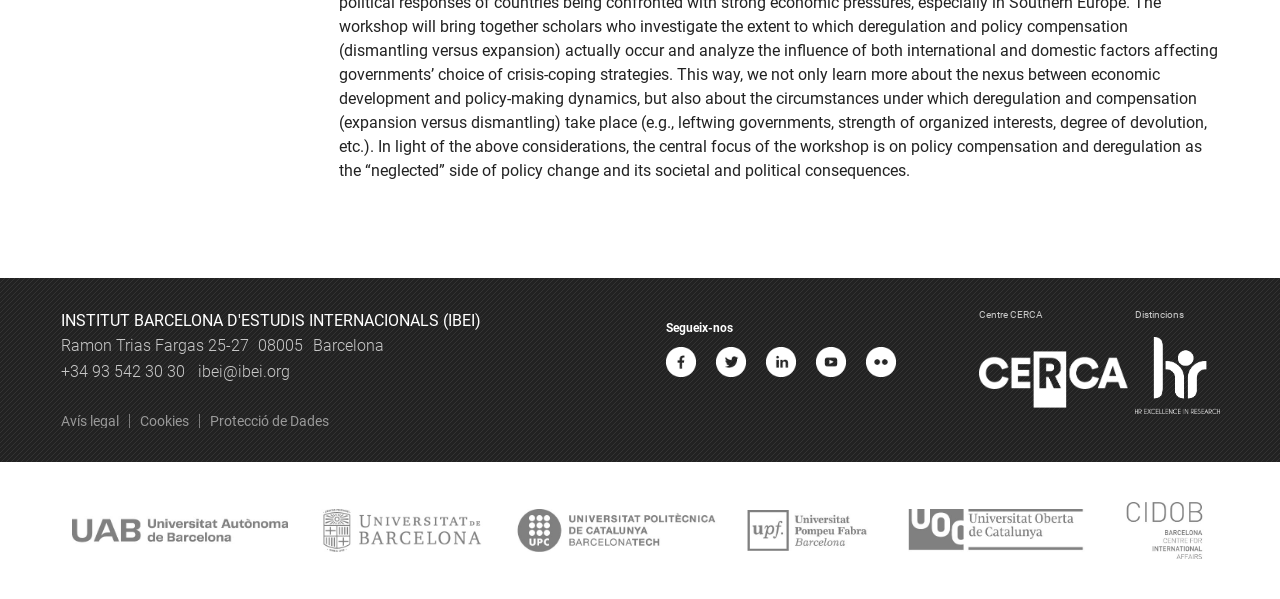Please identify the bounding box coordinates of the element I should click to complete this instruction: 'Visit the CERCA website'. The coordinates should be given as four float numbers between 0 and 1, like this: [left, top, right, bottom].

[0.764, 0.623, 0.882, 0.642]